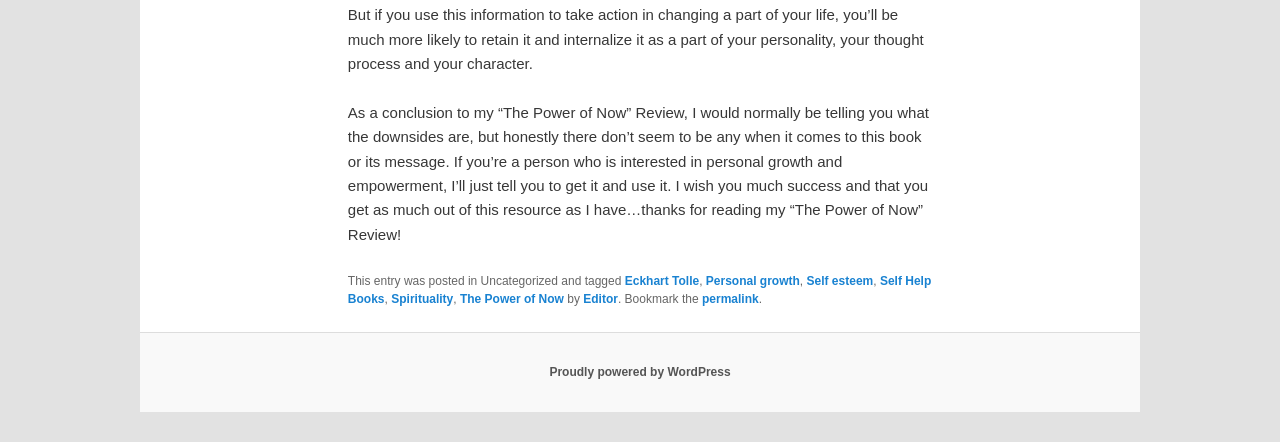Provide a brief response to the question below using one word or phrase:
What platform is the blog powered by?

WordPress